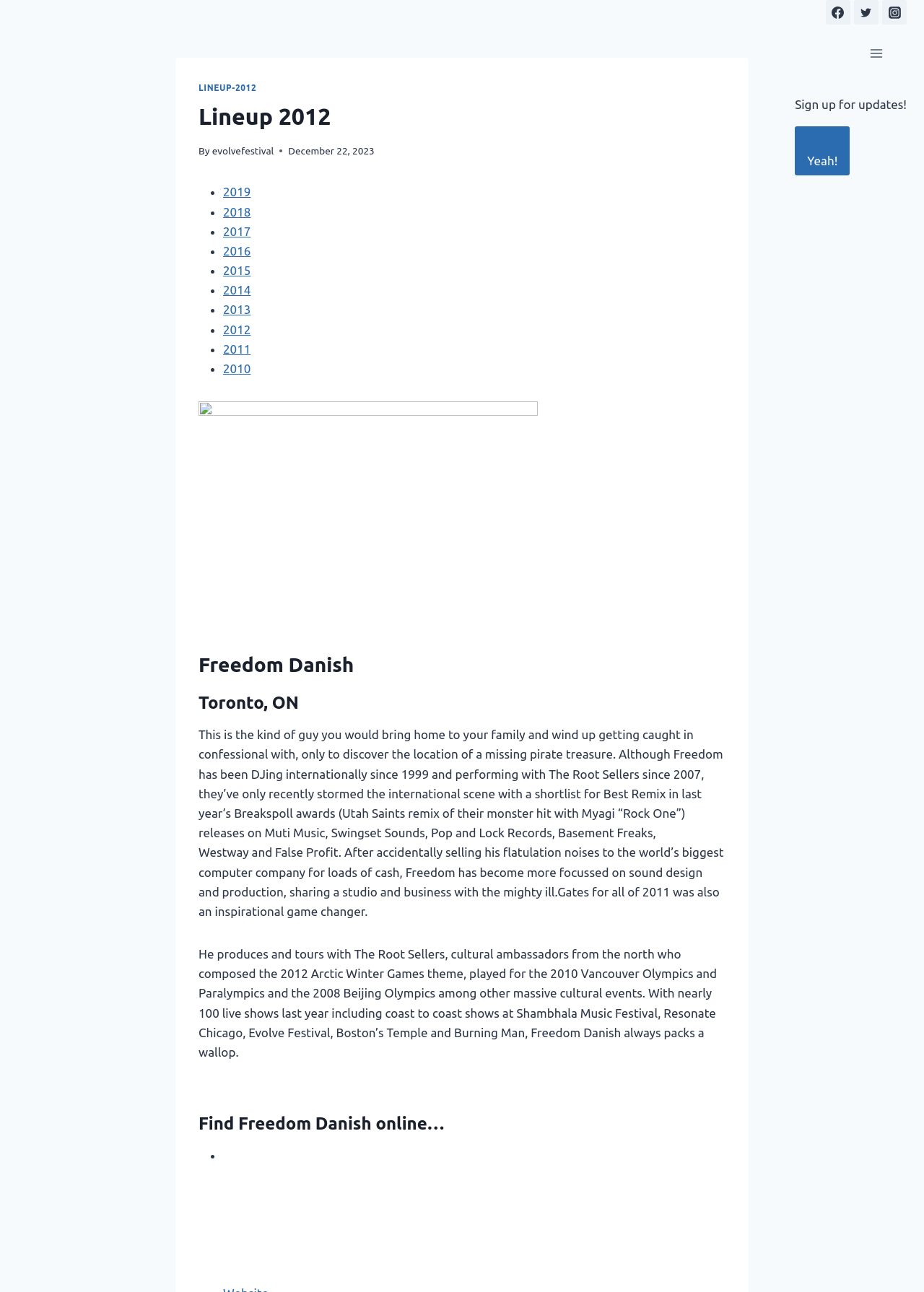Offer a detailed account of what is visible on the webpage.

The webpage appears to be a profile or biography page for an individual named Freedom Danish, a DJ and music producer from Toronto, ON. At the top of the page, there are three social media links, Facebook, Twitter, and Instagram, each accompanied by an image. Below these links, there is a button to open a menu and a call-to-action button to sign up for updates.

The main content of the page is divided into two sections. The first section has a heading "Lineup 2012" and lists the years from 2010 to 2019, each with a bullet point and a link. Below this list, there is a brief description of Freedom Danish, mentioning his DJing experience, performances, and awards.

The second section has two headings, "Freedom Danish" and "Toronto, ON", followed by a lengthy paragraph describing Freedom Danish's music career, including his performances, releases, and collaborations. This section also mentions his work with The Root Sellers, a cultural ambassador group that has performed at various international events.

At the bottom of the page, there is a heading "Find Freedom Danish online…" followed by a list of links, although the specific links are not specified. Overall, the page appears to be a promotional page for Freedom Danish, showcasing his music career and accomplishments.